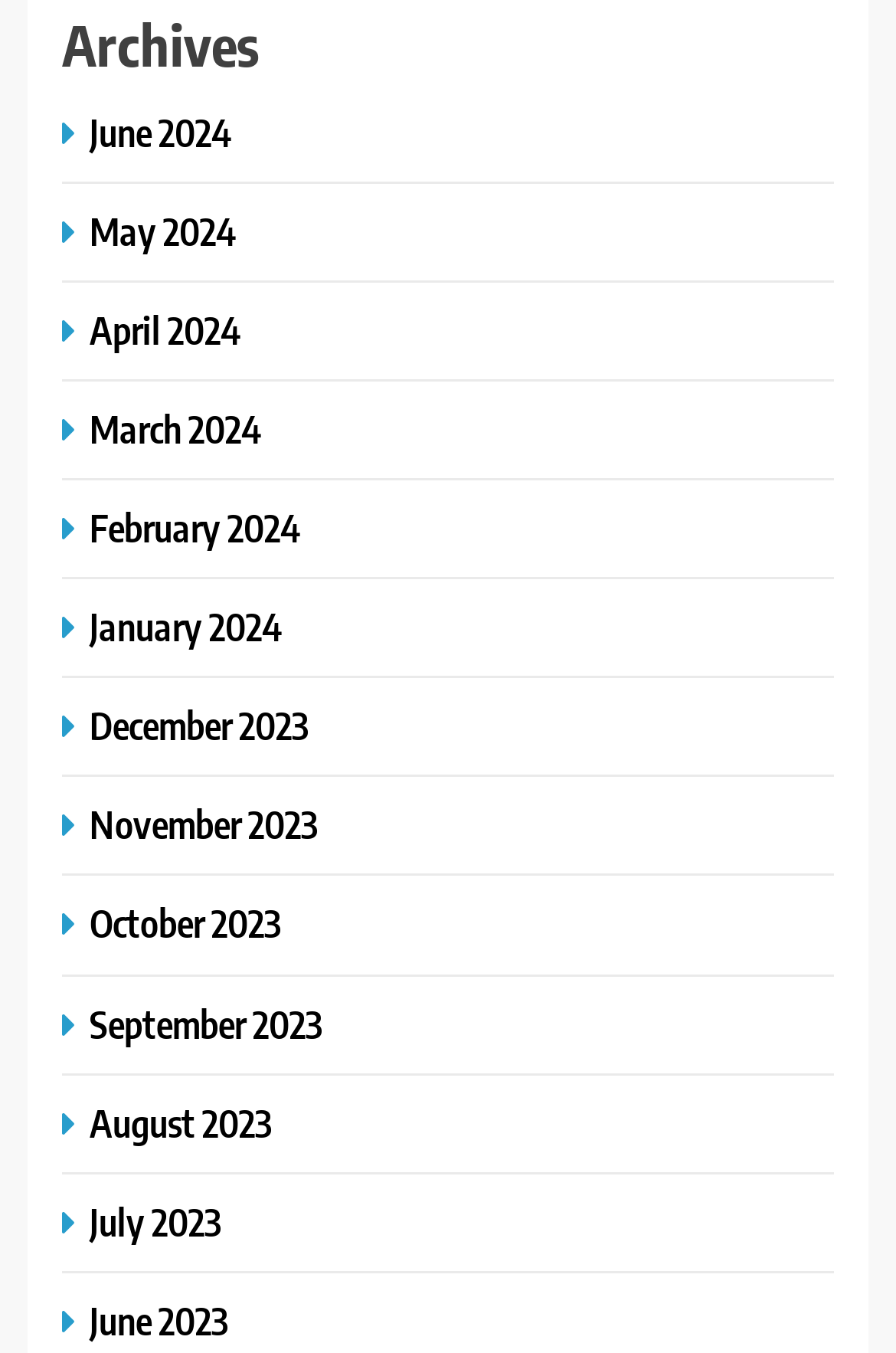Can you find the bounding box coordinates for the UI element given this description: "May 2024"? Provide the coordinates as four float numbers between 0 and 1: [left, top, right, bottom].

[0.069, 0.152, 0.277, 0.188]